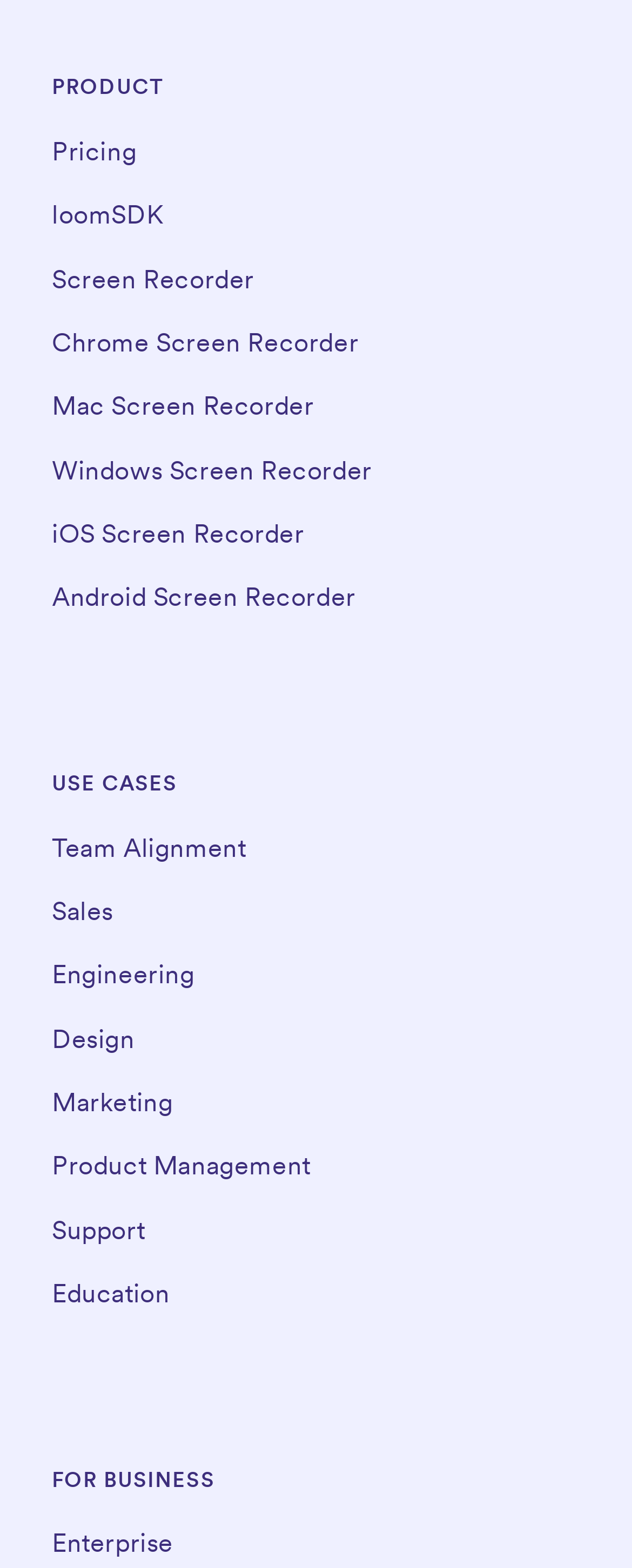Please indicate the bounding box coordinates for the clickable area to complete the following task: "Go to FIRE TRUCK PHOTOGRAPHY". The coordinates should be specified as four float numbers between 0 and 1, i.e., [left, top, right, bottom].

None